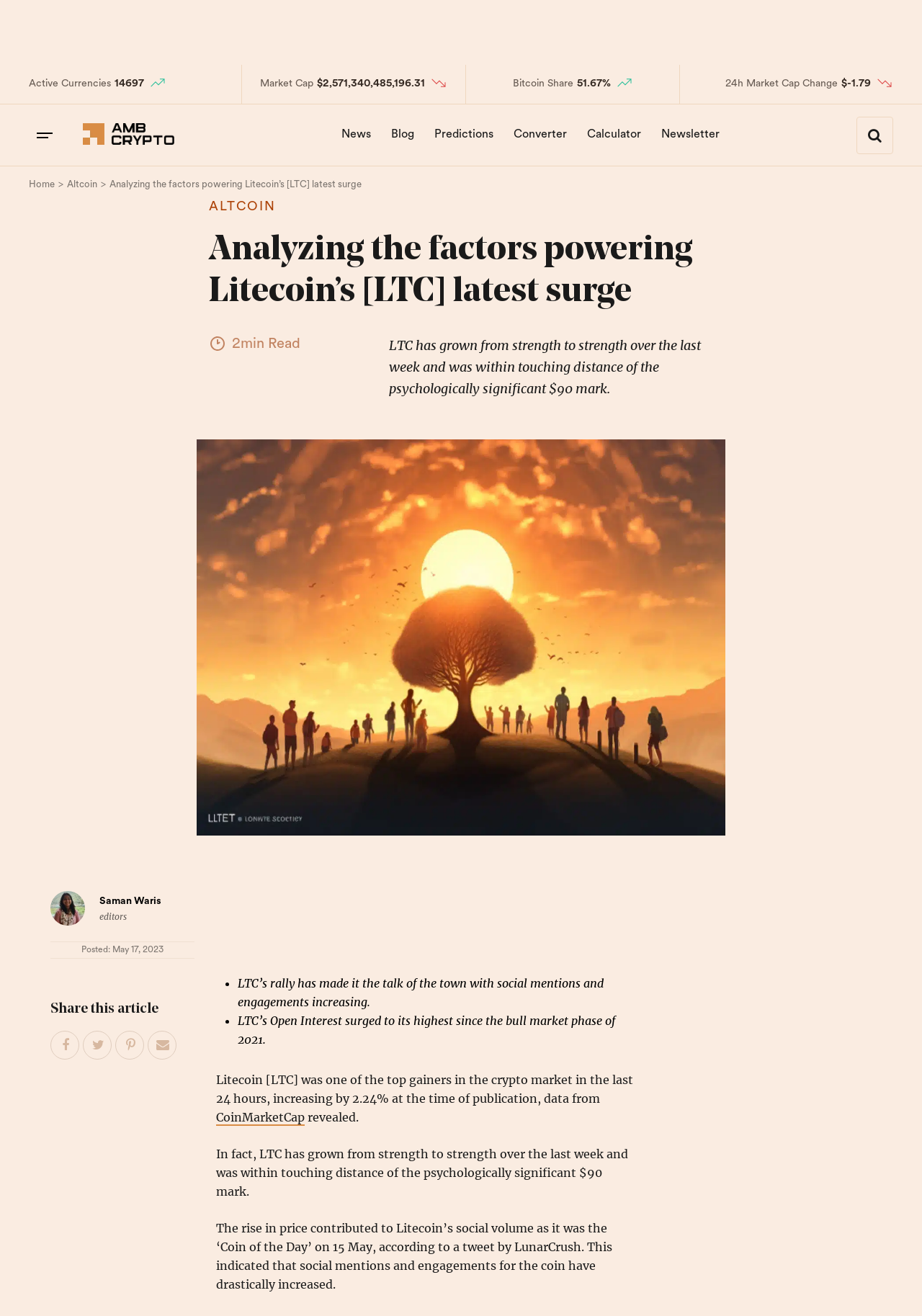Kindly determine the bounding box coordinates of the area that needs to be clicked to fulfill this instruction: "Click on the AMBCrypto link".

[0.09, 0.101, 0.189, 0.112]